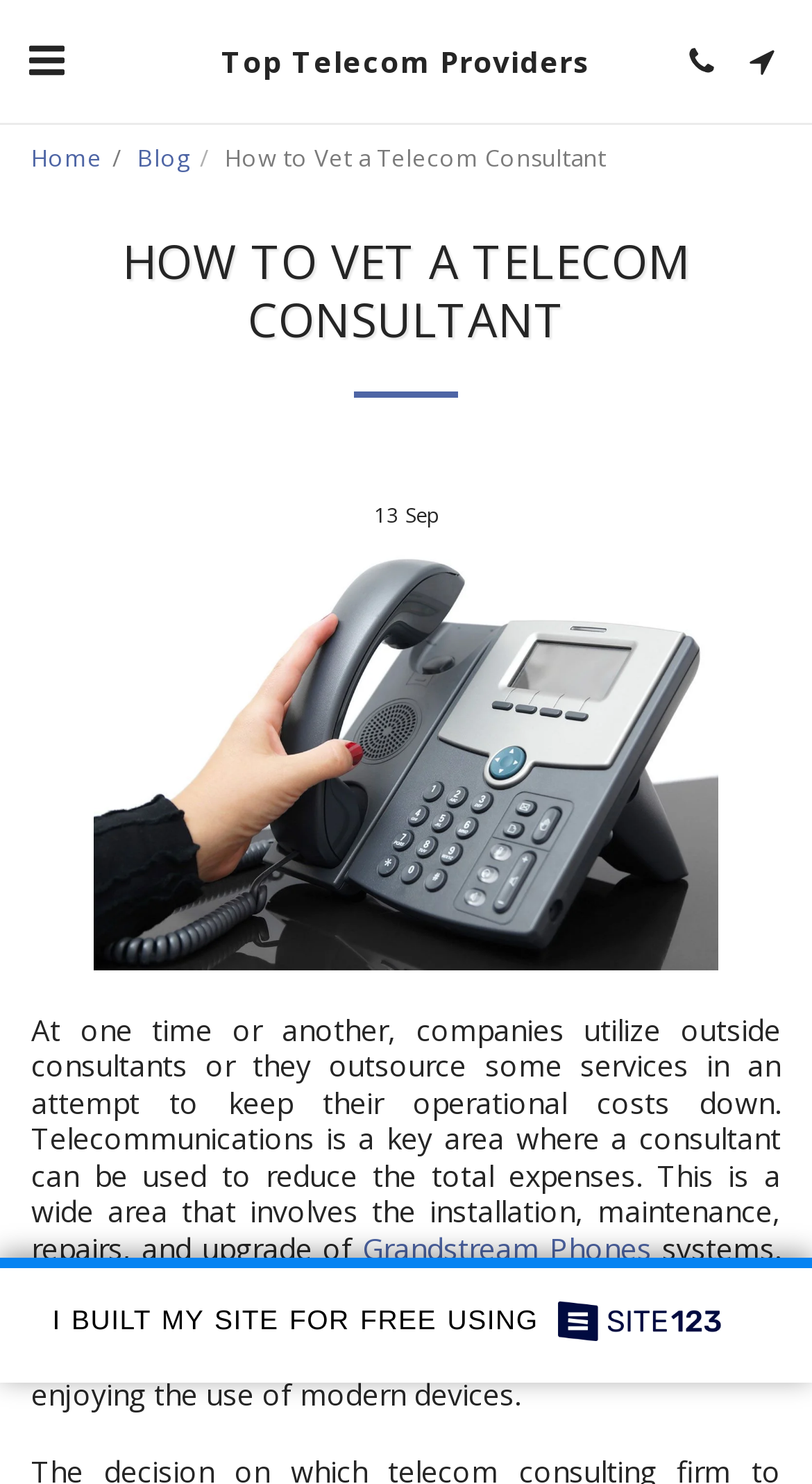Identify the bounding box coordinates of the region that should be clicked to execute the following instruction: "Click the 'Grandstream Phones' link".

[0.446, 0.828, 0.803, 0.854]